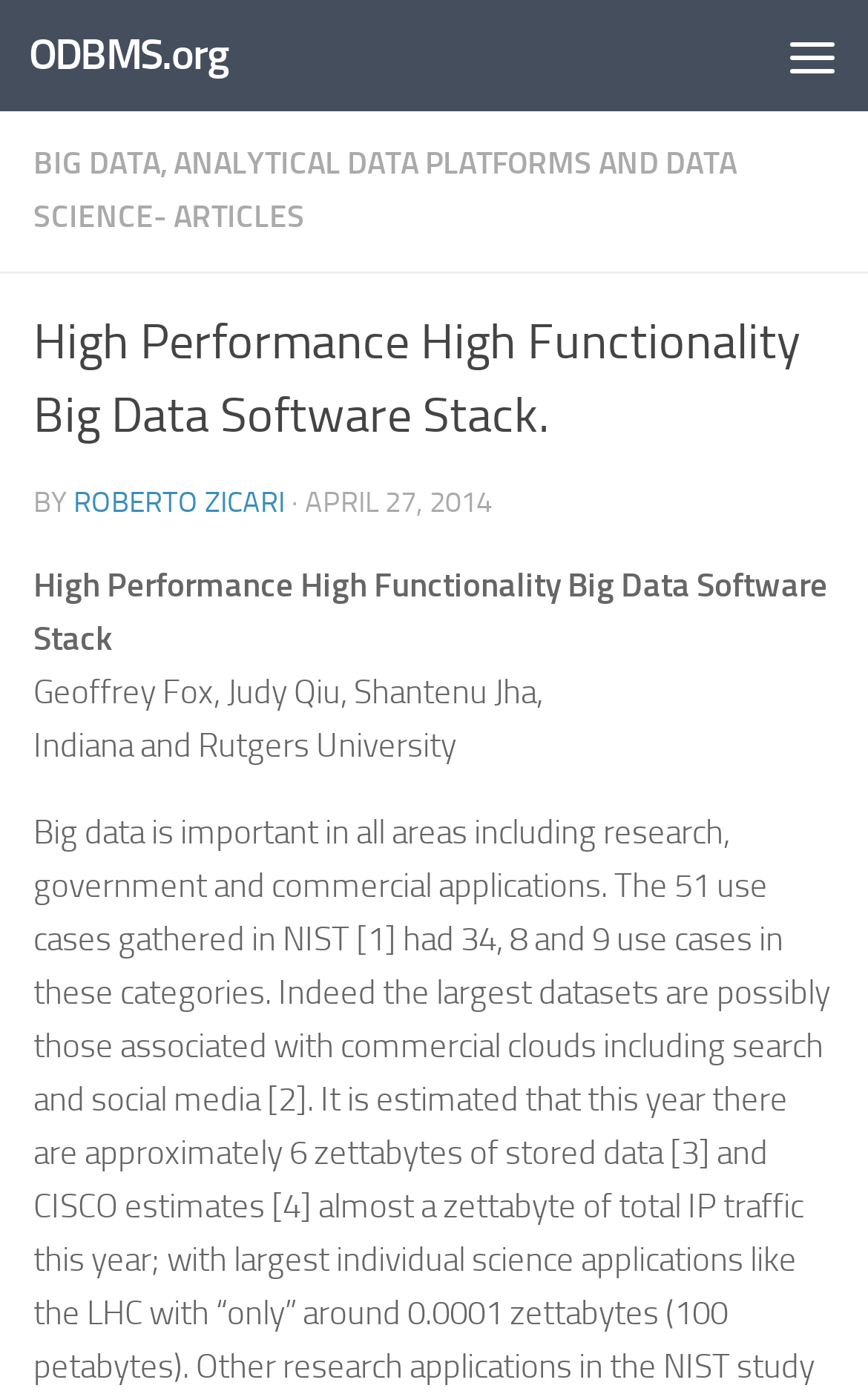What is the name of the author of the article?
Use the image to give a comprehensive and detailed response to the question.

I found the author's name by looking at the text following the 'BY' keyword, which is a common indicator of authorship. The text 'ROBERTO ZICARI' is a link, suggesting that it is the author's name.